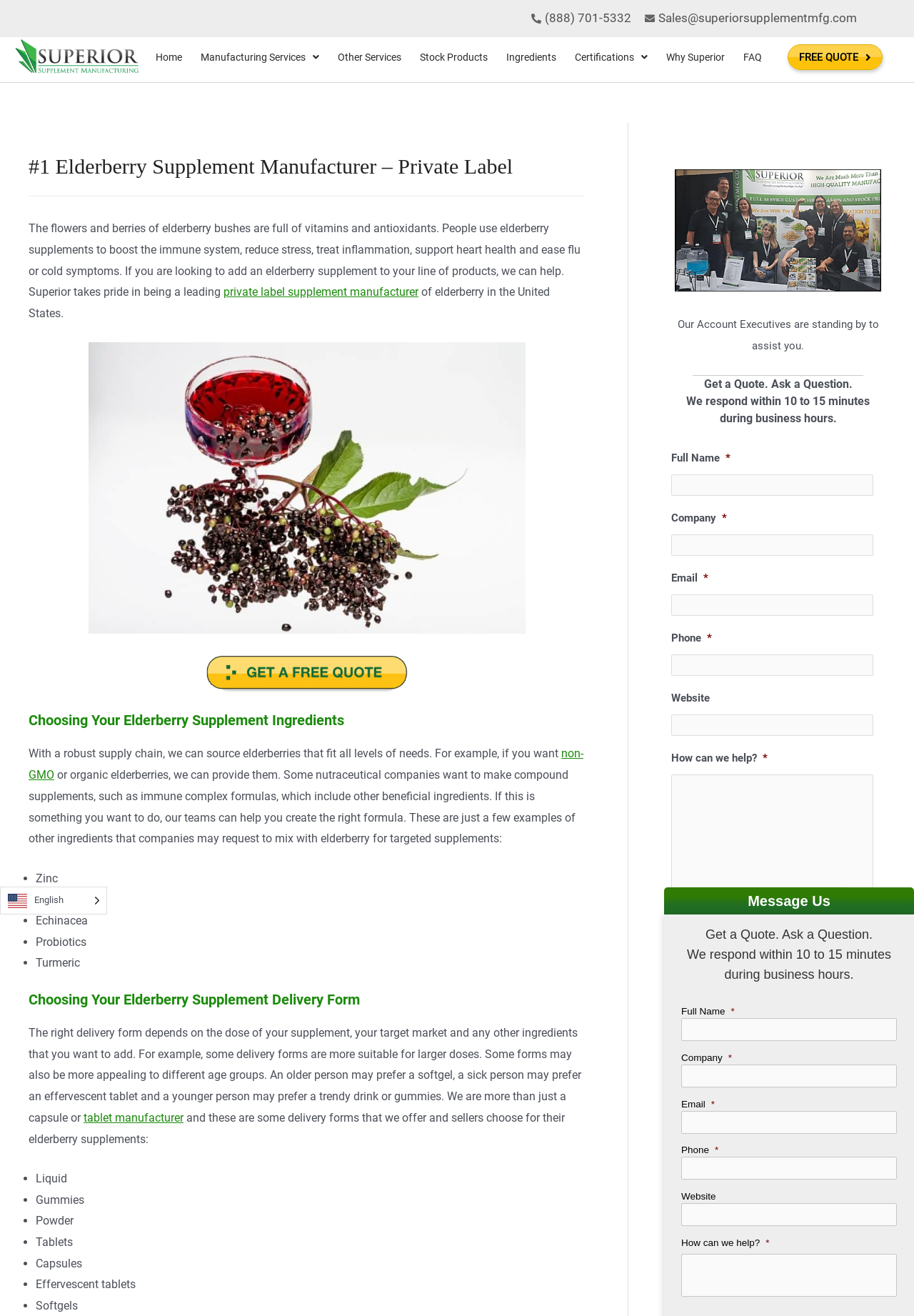Identify the main heading of the webpage and provide its text content.

#1 Elderberry Supplement Manufacturer – Private Label